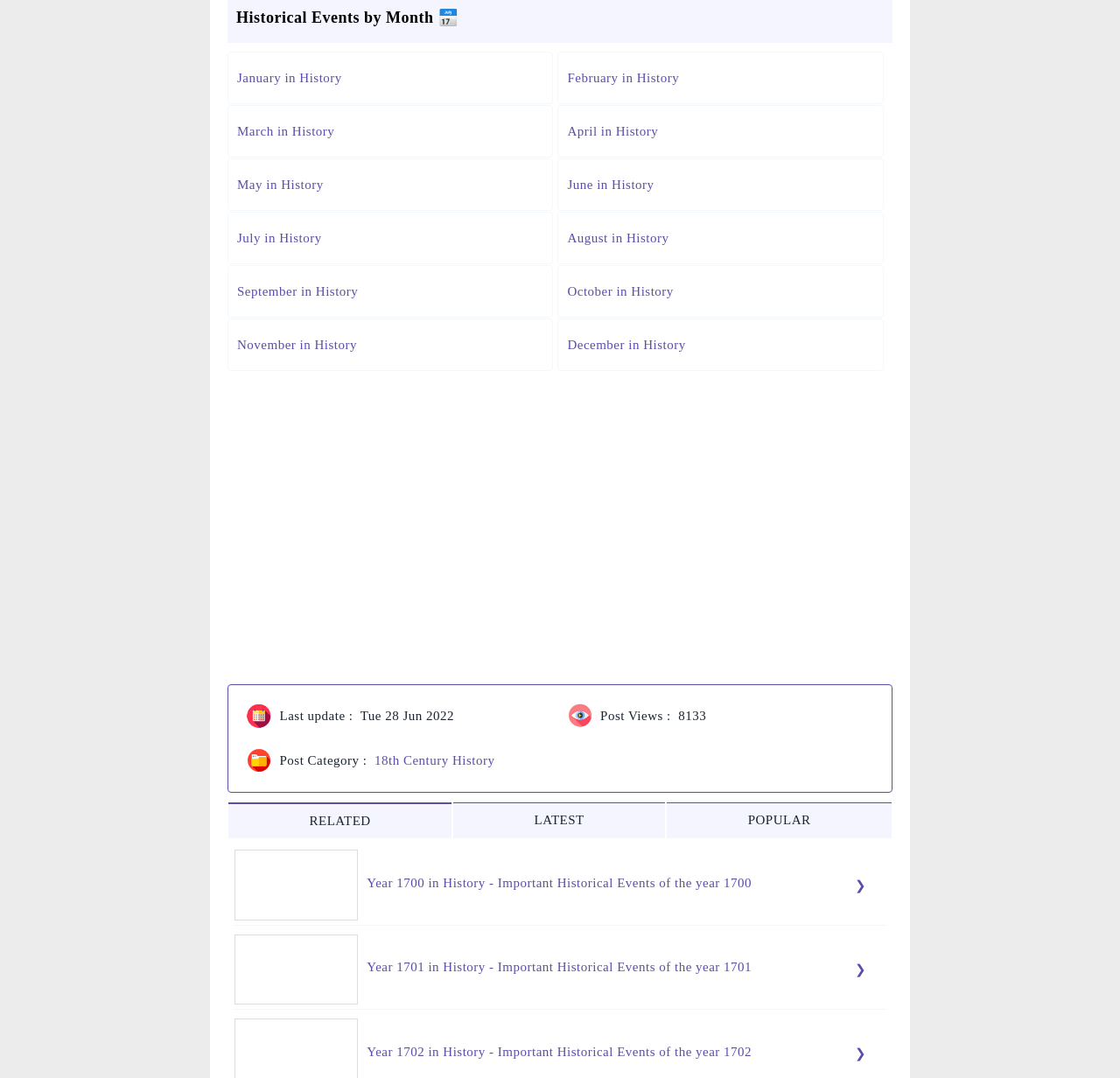Identify the bounding box coordinates of the clickable section necessary to follow the following instruction: "View Post Category". The coordinates should be presented as four float numbers from 0 to 1, i.e., [left, top, right, bottom].

[0.334, 0.696, 0.442, 0.715]